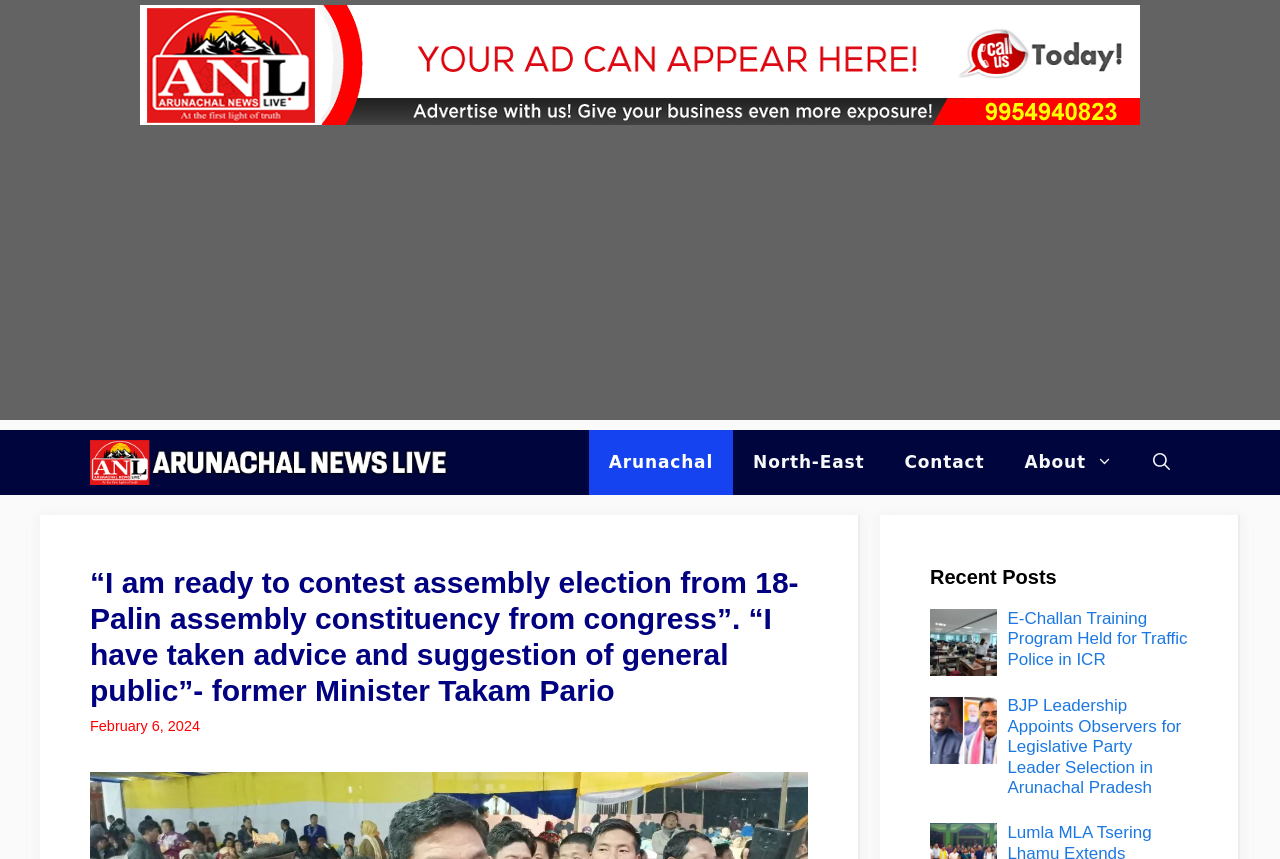Provide a short, one-word or phrase answer to the question below:
How many links are there in the primary navigation section?

5